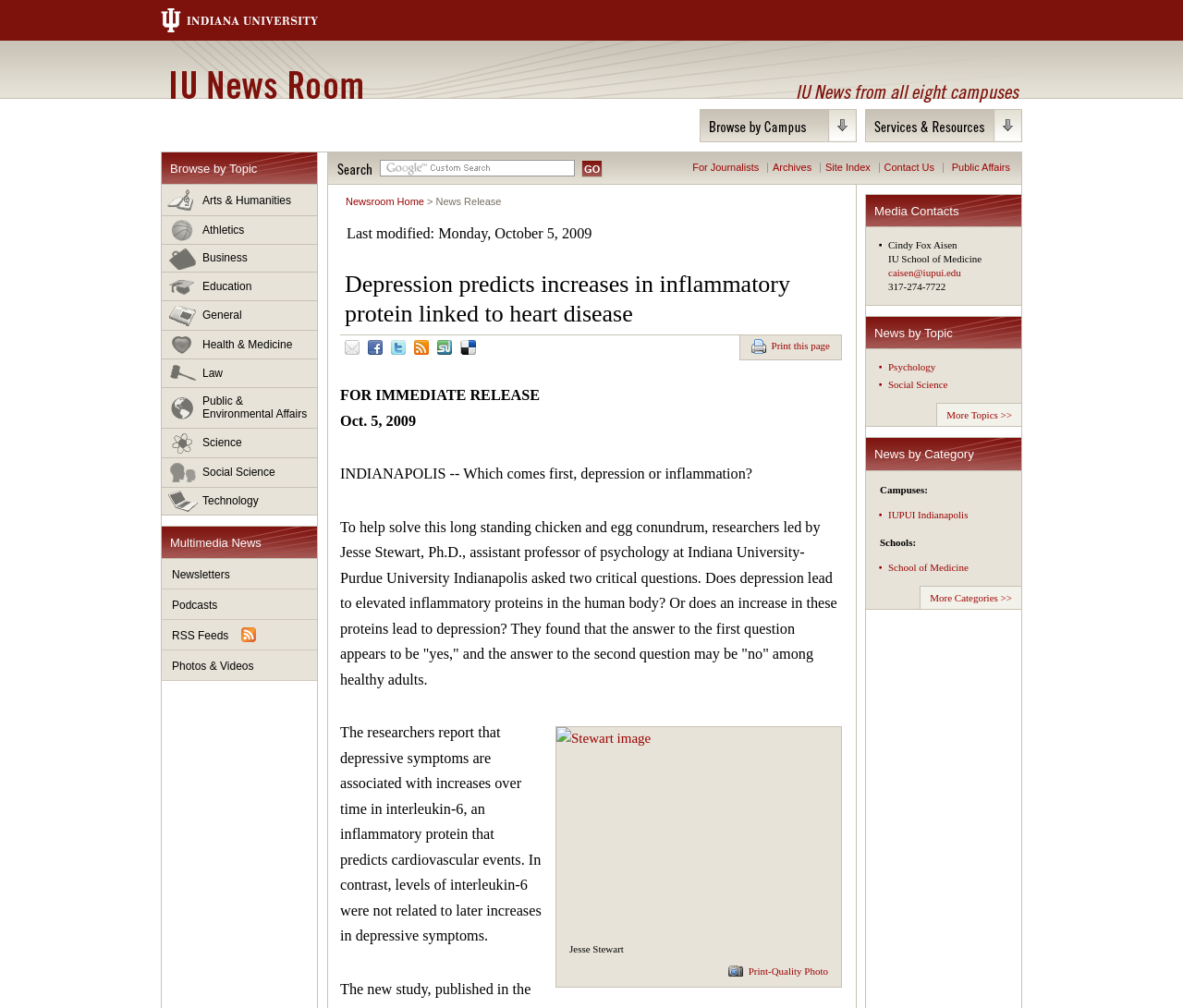Who led the research on depression and inflammation? Refer to the image and provide a one-word or short phrase answer.

Jesse Stewart